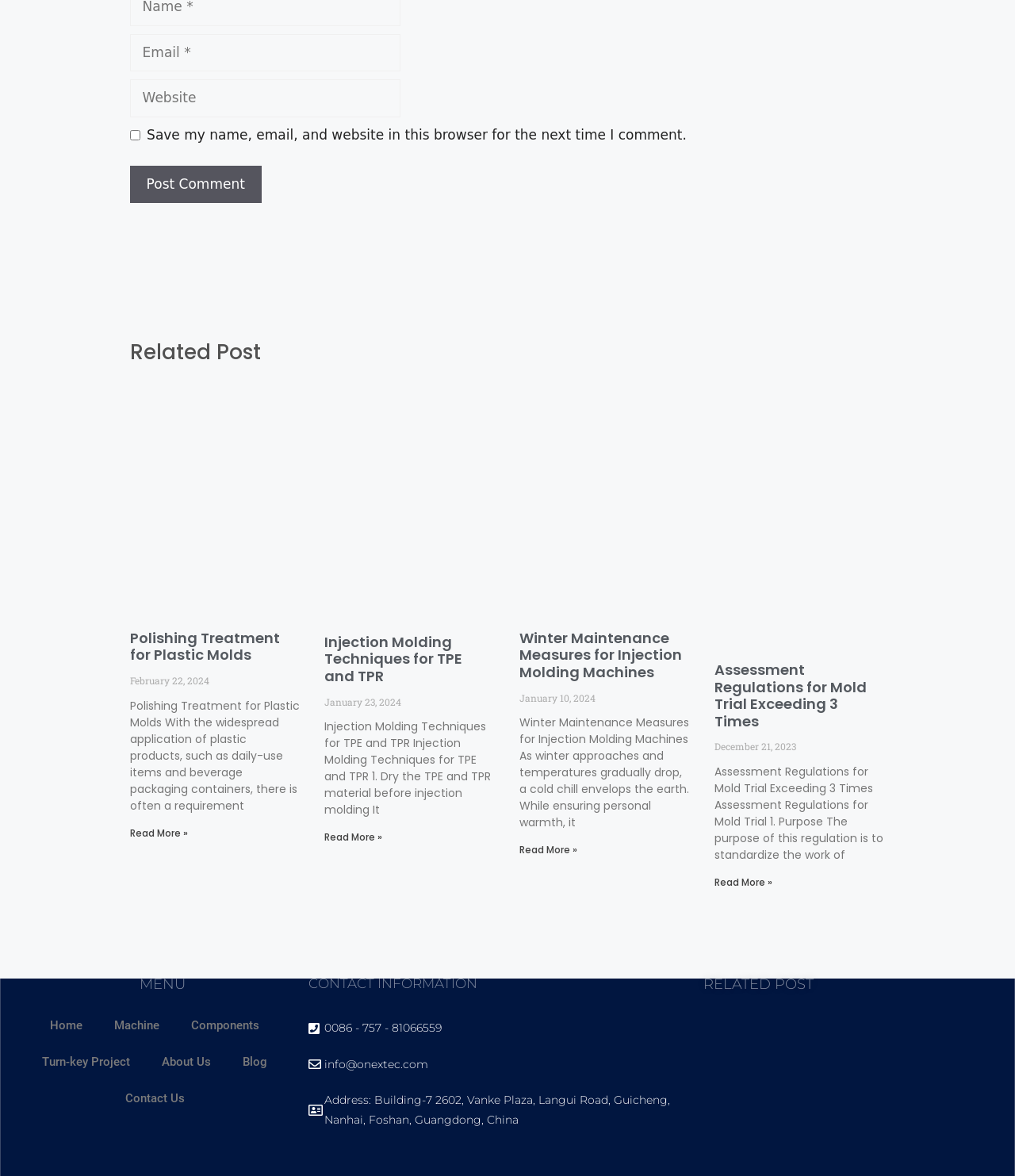Please find the bounding box for the UI element described by: "Contact Us".

[0.107, 0.919, 0.197, 0.95]